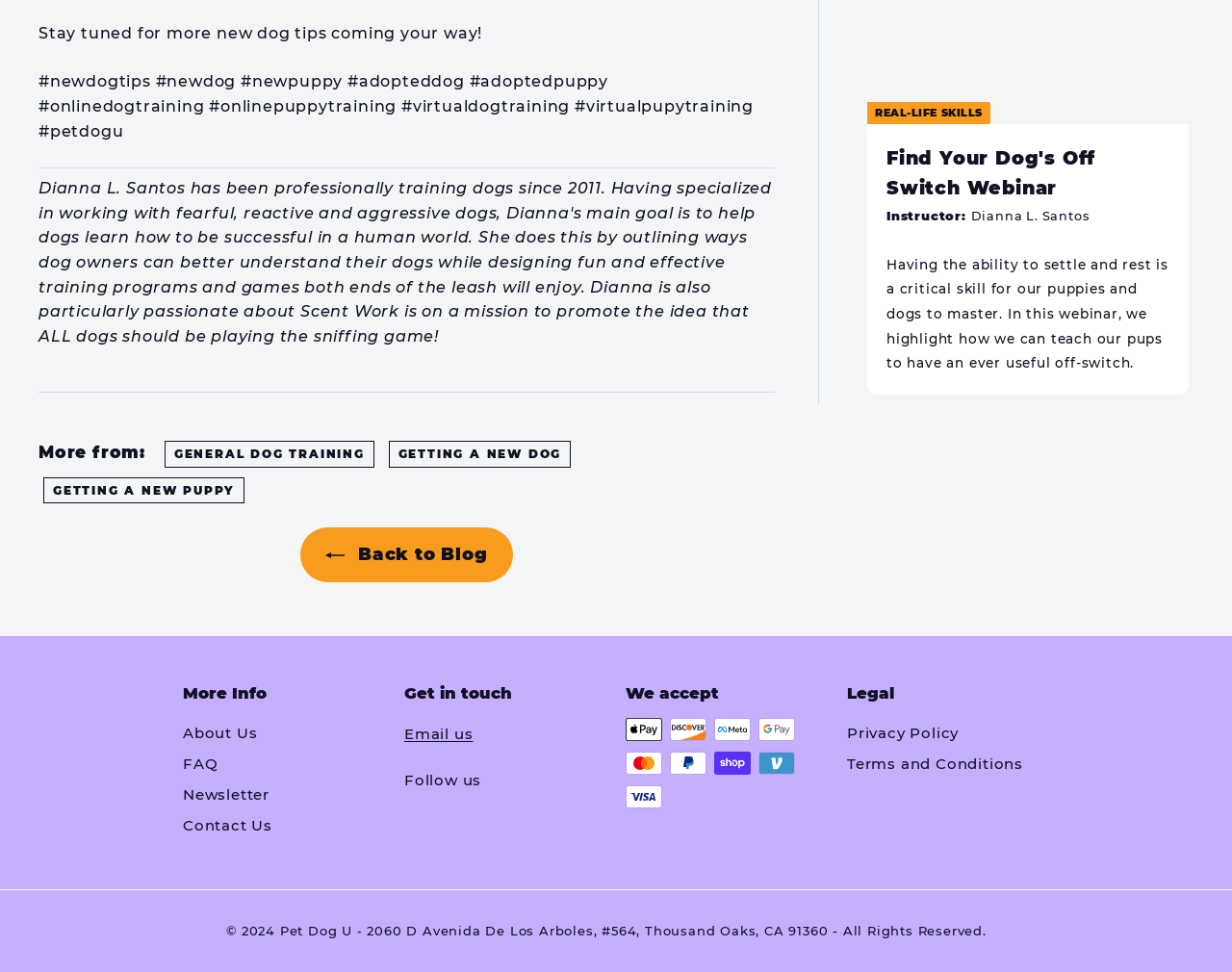What is the purpose of the 'More from:' section?
Based on the image, answer the question in a detailed manner.

The 'More from:' section has links to related topics, such as 'GENERAL DOG TRAINING', 'GETTING A NEW DOG', and 'GETTING A NEW PUPPY'. This suggests that the purpose of this section is to provide users with related links to explore.